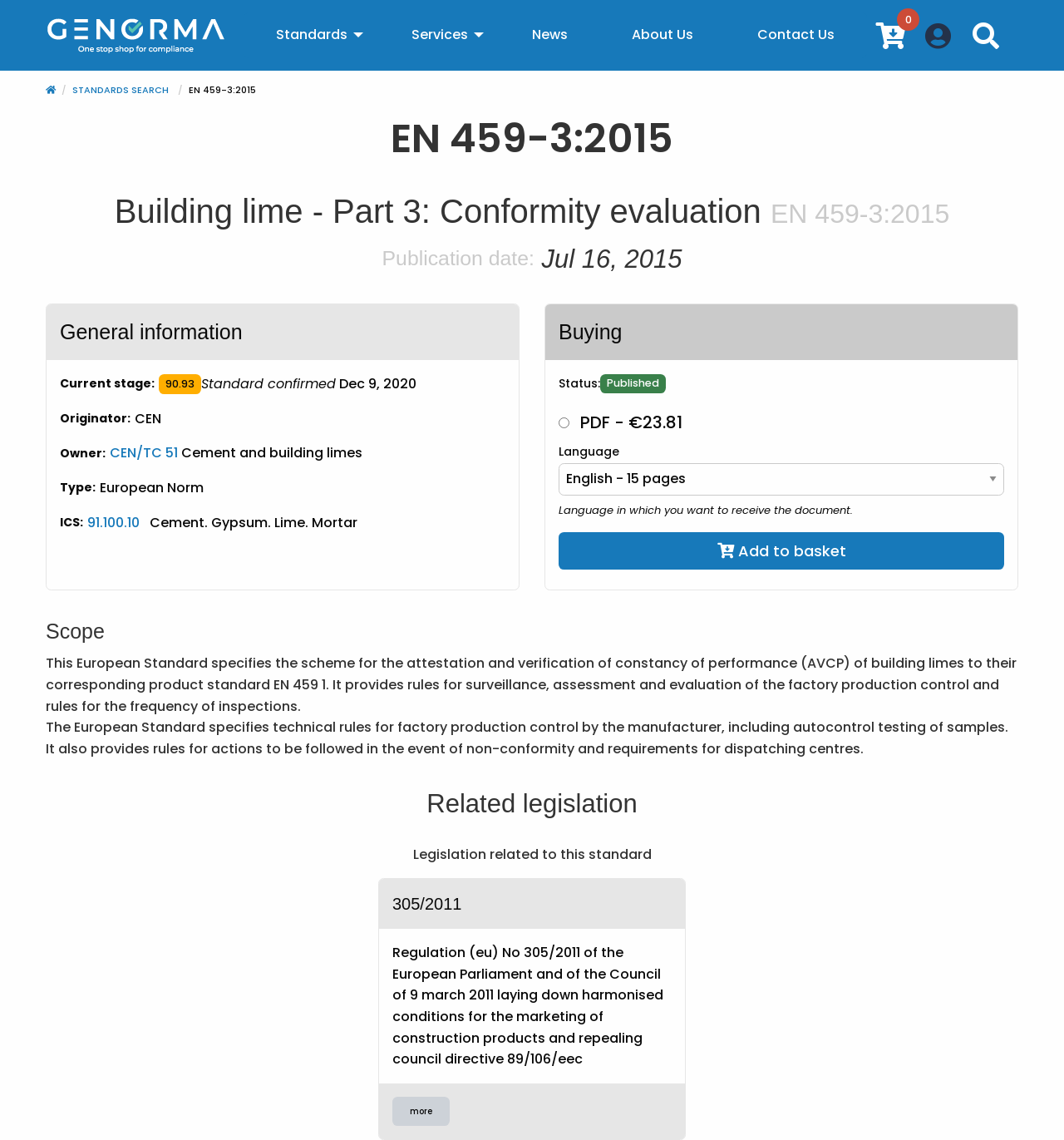What is the price of the PDF document?
Using the image as a reference, give an elaborate response to the question.

I found the price of the PDF document by looking at the radio button 'PDF - €23.81' which is located in the 'Buying' section.